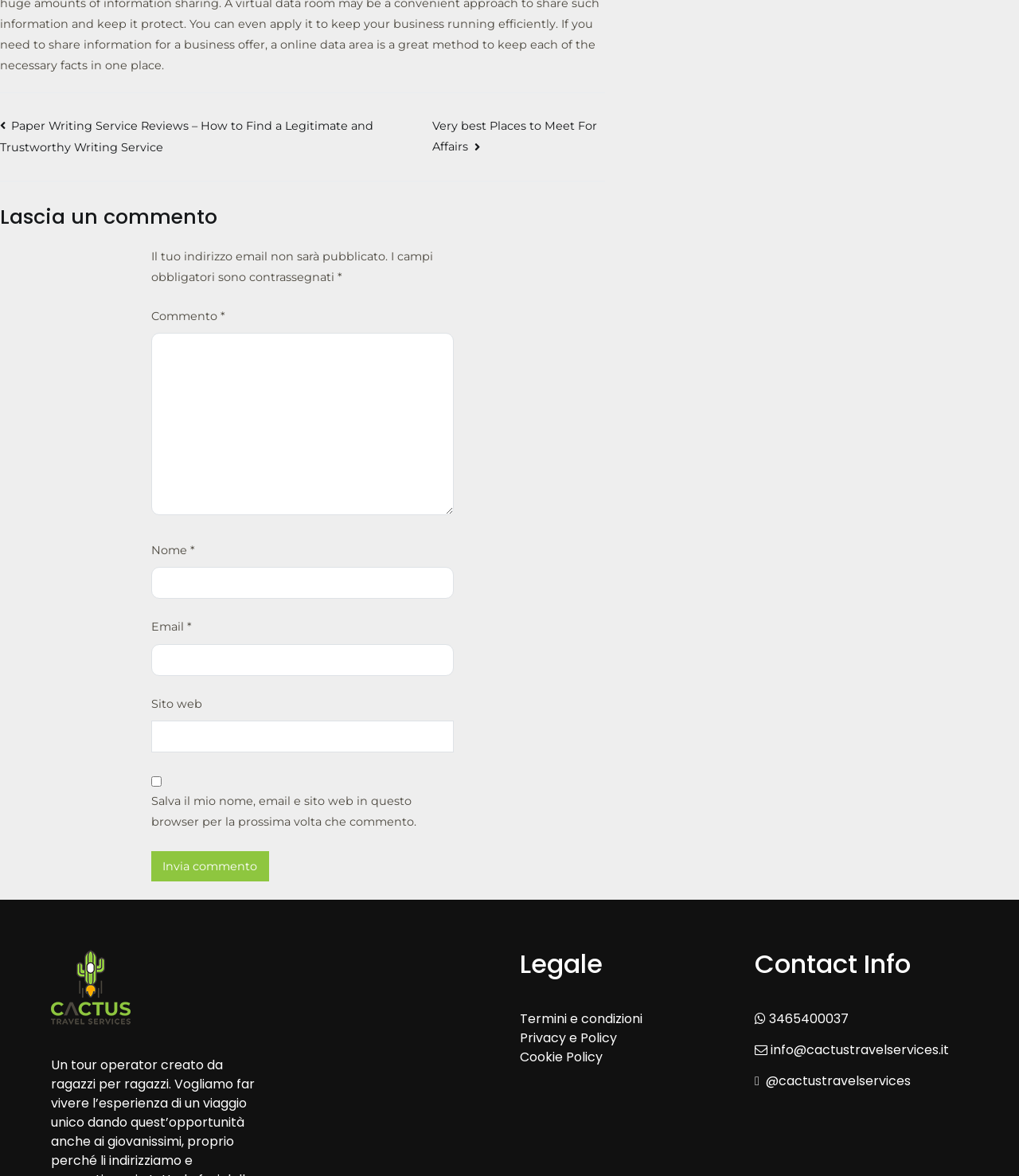Find the bounding box coordinates for the UI element that matches this description: "@cactustravelservices".

[0.745, 0.911, 0.894, 0.927]